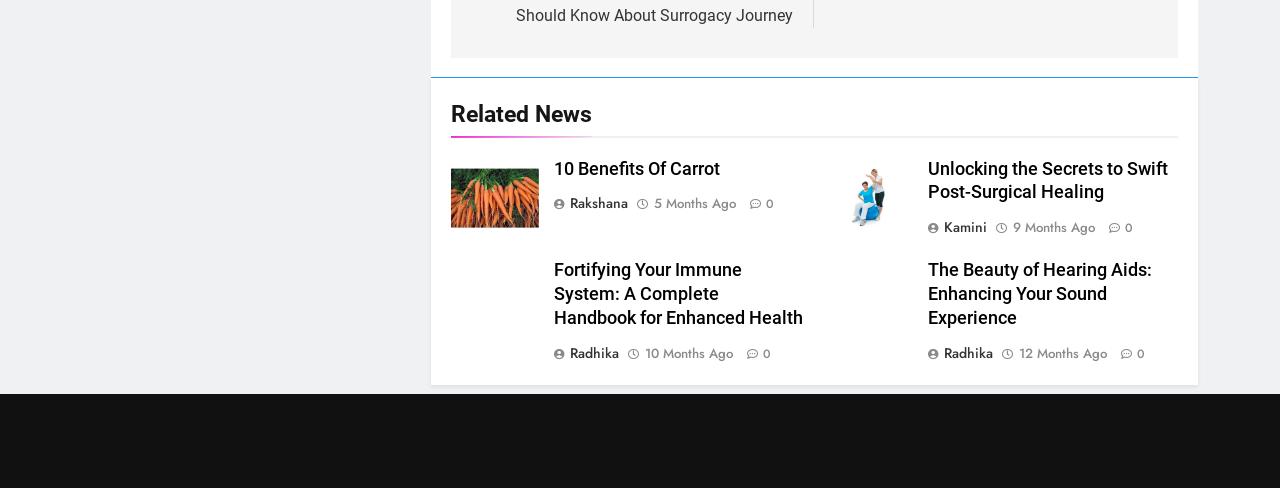Identify the bounding box of the UI element that matches this description: "5 months ago4 months ago".

[0.511, 0.401, 0.575, 0.437]